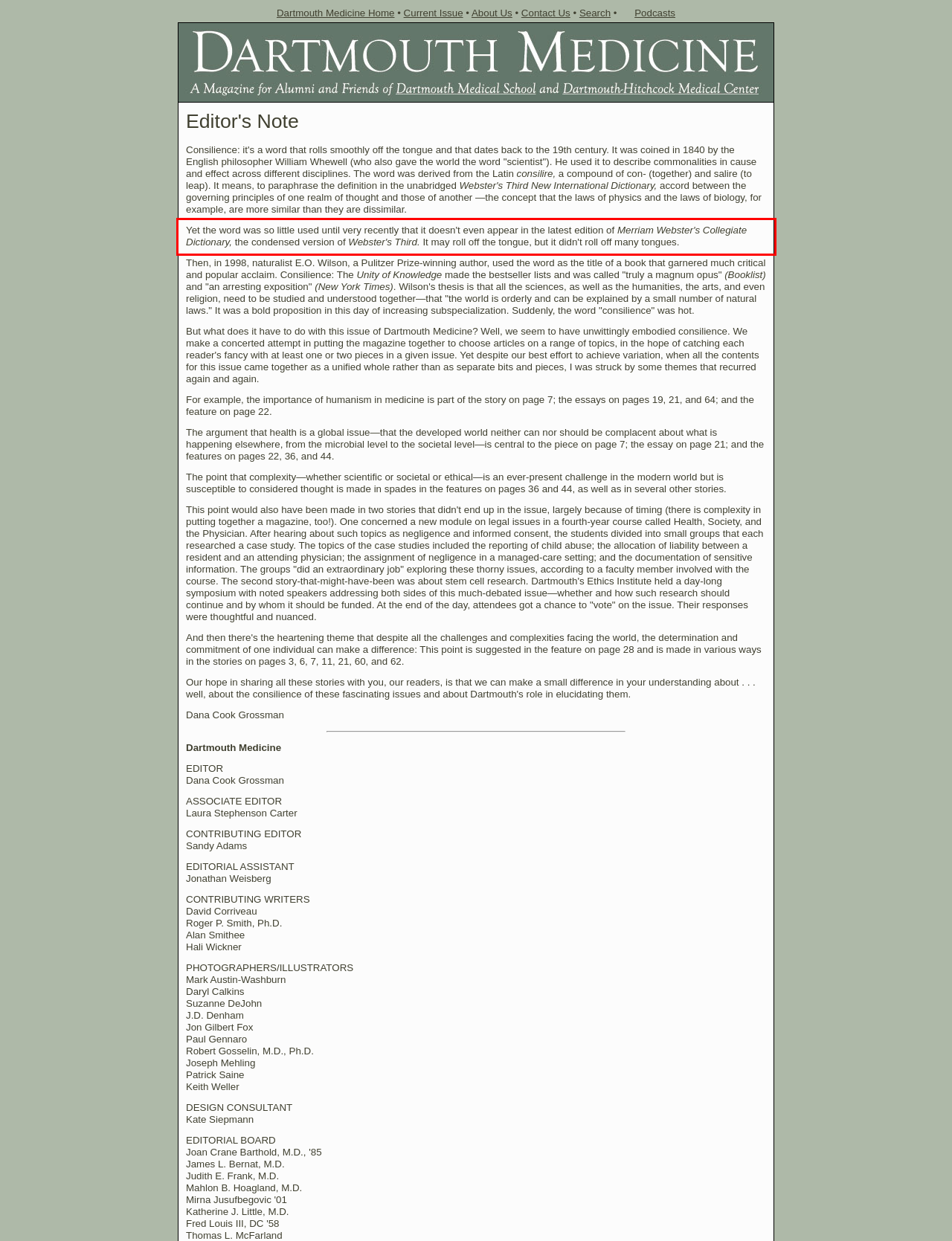Please examine the webpage screenshot and extract the text within the red bounding box using OCR.

Yet the word was so little used until very recently that it doesn't even appear in the latest edition of Merriam Webster's Collegiate Dictionary, the condensed version of Webster's Third. It may roll off the tongue, but it didn't roll off many tongues.